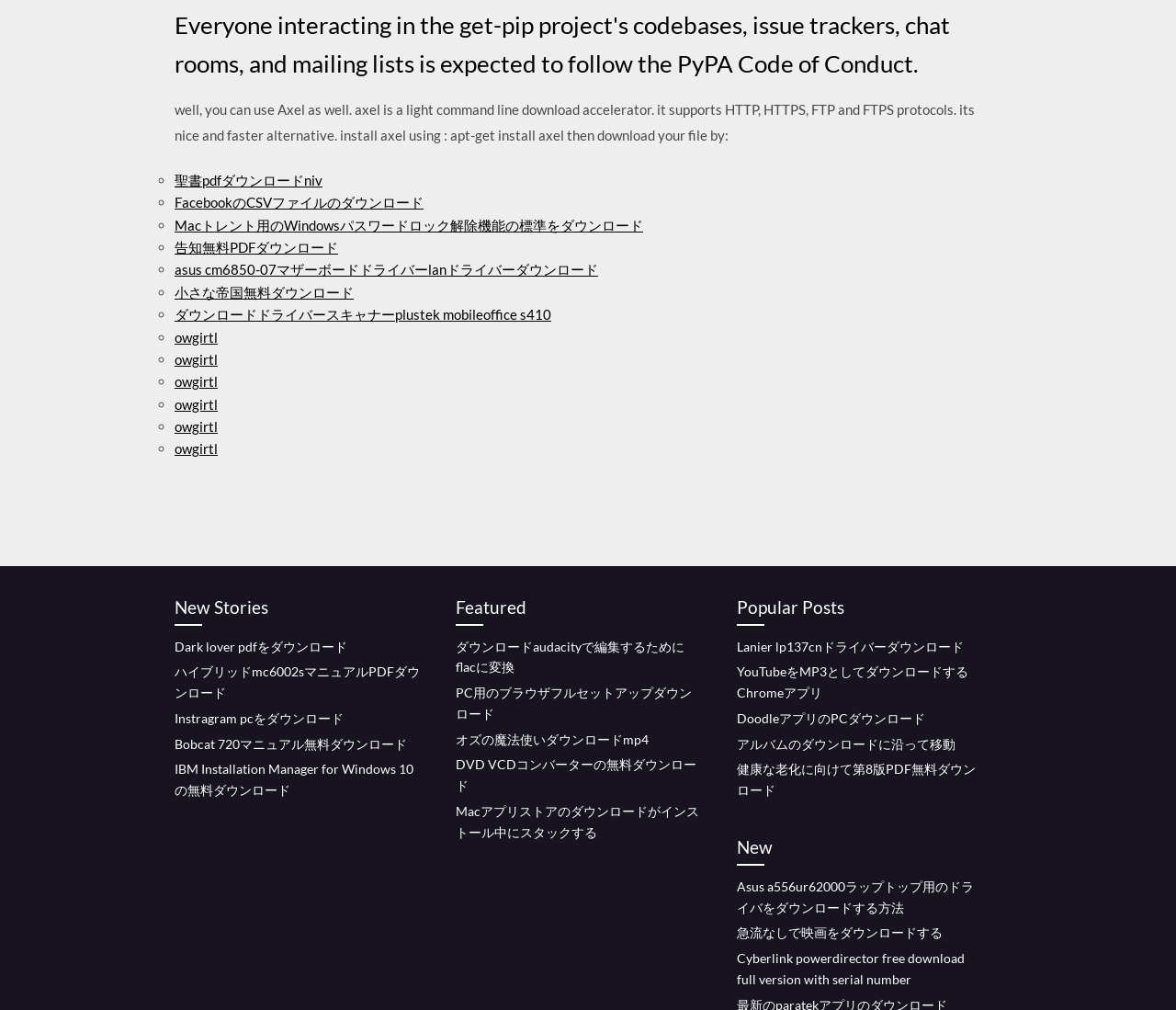Find the bounding box coordinates of the area that needs to be clicked in order to achieve the following instruction: "download the NIV Bible PDF". The coordinates should be specified as four float numbers between 0 and 1, i.e., [left, top, right, bottom].

[0.148, 0.17, 0.274, 0.186]